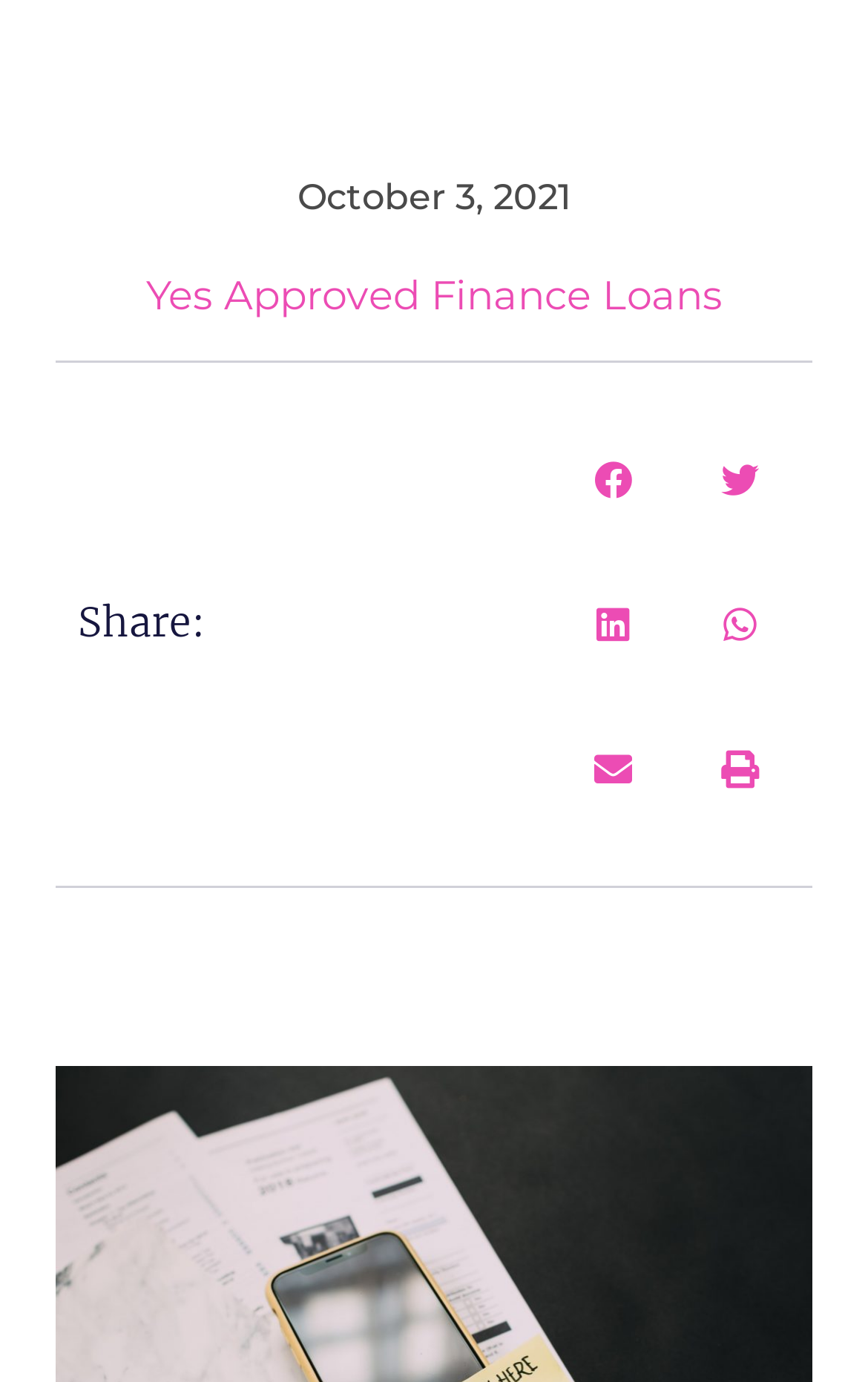Identify the bounding box of the HTML element described as: "Yes Approved Finance Loans".

[0.168, 0.196, 0.832, 0.231]